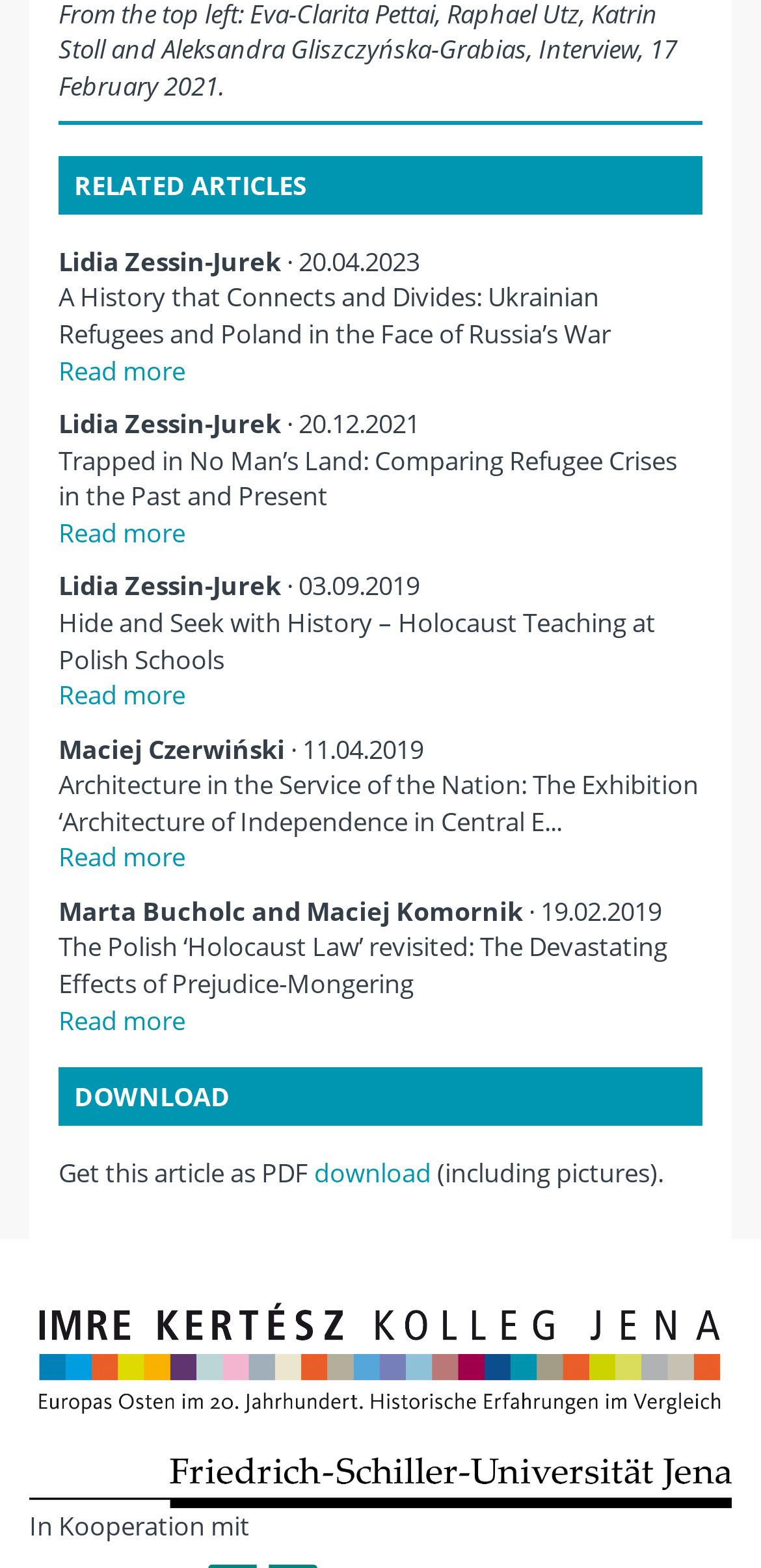Please analyze the image and provide a thorough answer to the question:
What is the date of the third article?

The date of the third article is 03.09.2019 as indicated by the StaticText element with bounding box coordinates [0.369, 0.363, 0.551, 0.385].